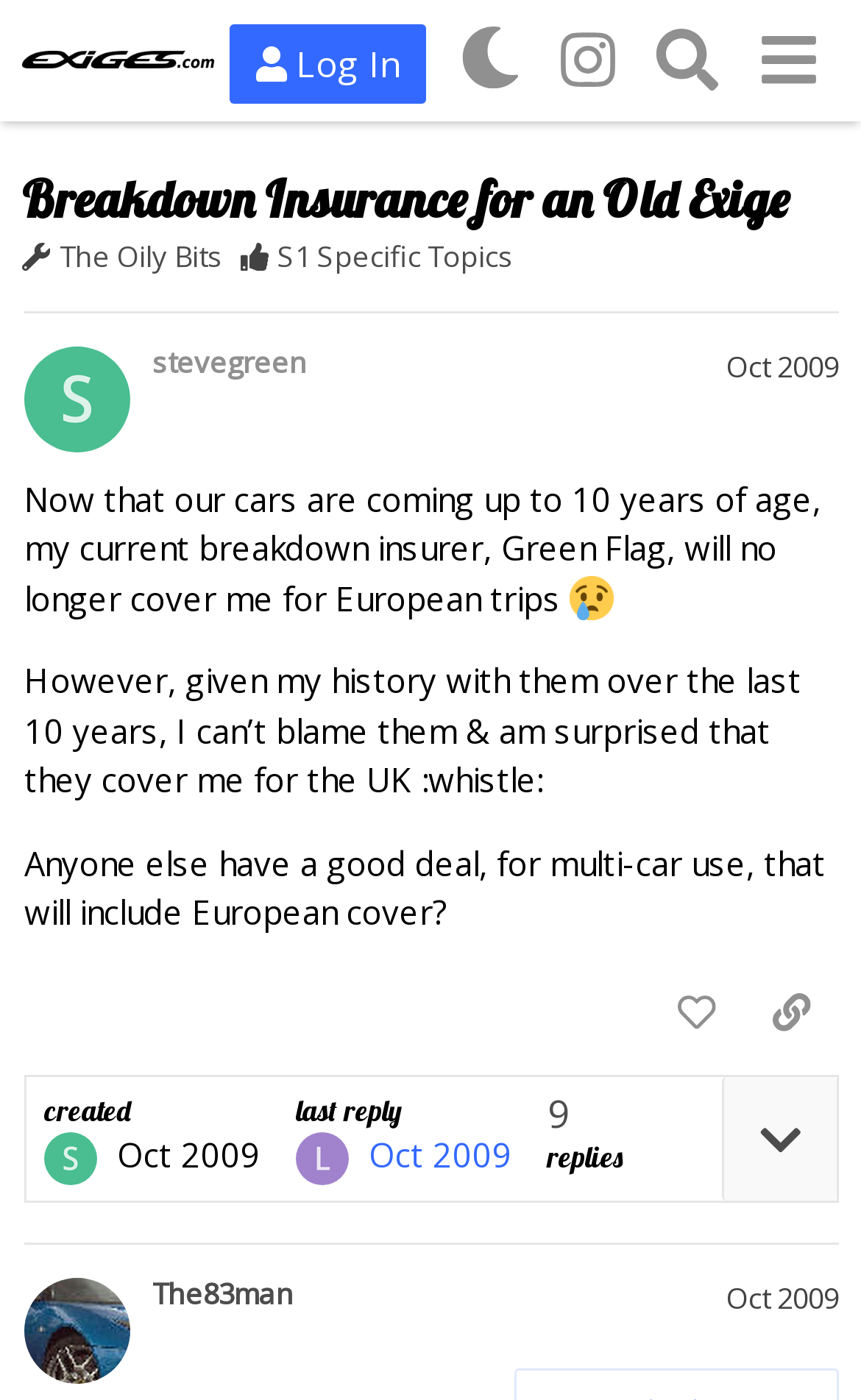Find the bounding box coordinates for the element that must be clicked to complete the instruction: "Search for a topic". The coordinates should be four float numbers between 0 and 1, indicated as [left, top, right, bottom].

[0.741, 0.007, 0.857, 0.079]